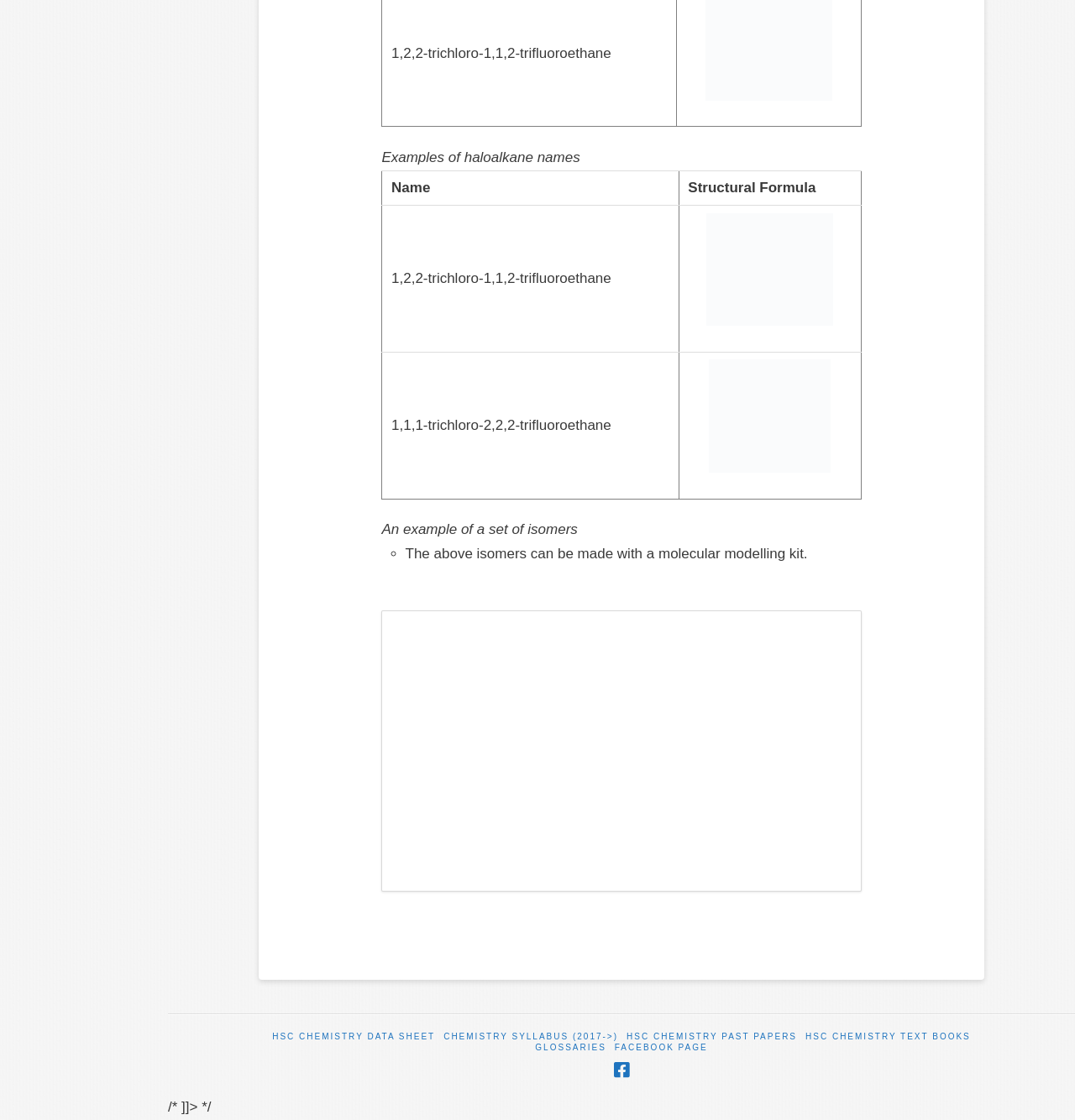Give a one-word or short phrase answer to the question: 
What is the purpose of the iframe?

Displaying a molecular modelling kit